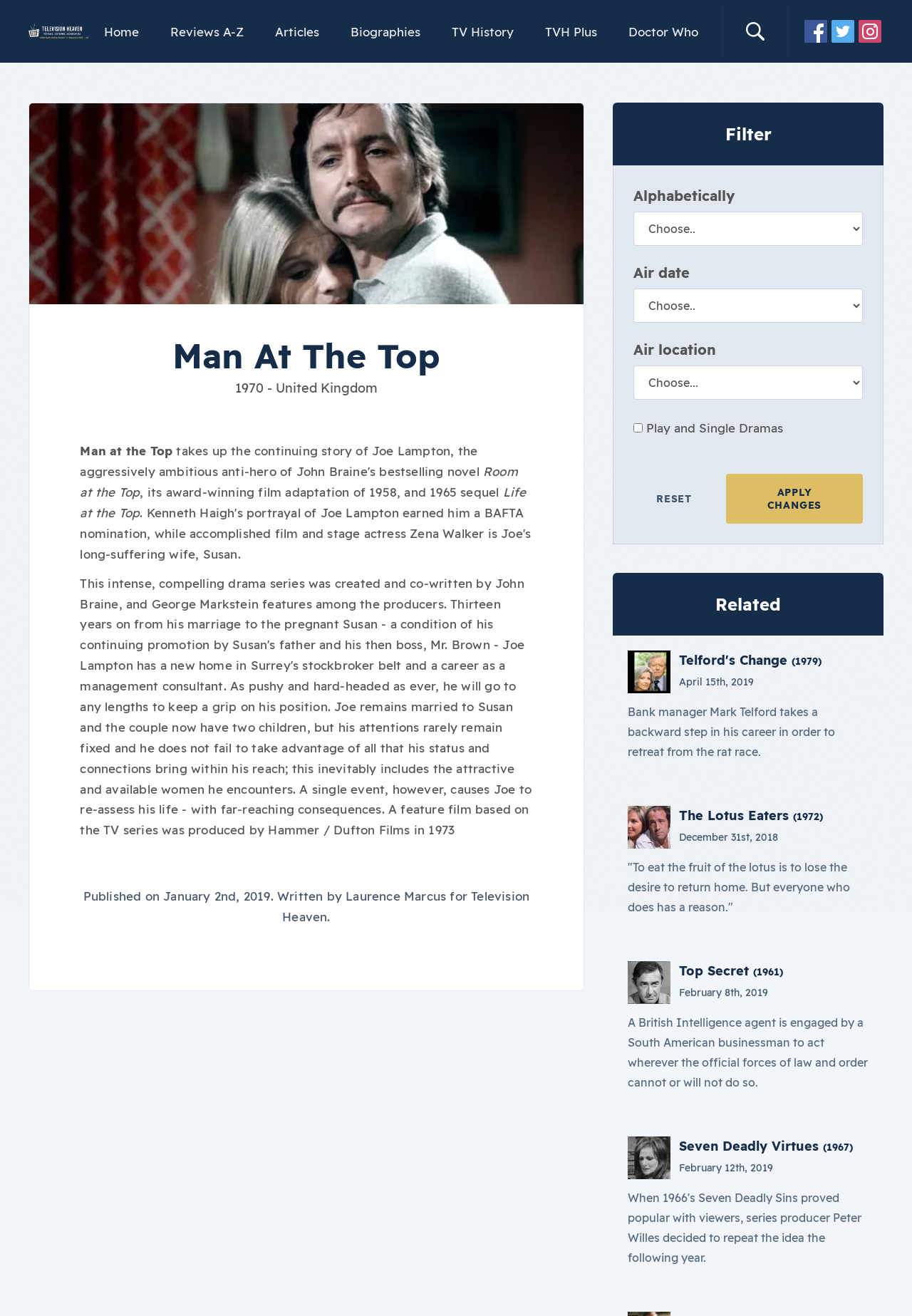Please determine the bounding box coordinates of the area that needs to be clicked to complete this task: 'Visit the 'Doctor Who' page'. The coordinates must be four float numbers between 0 and 1, formatted as [left, top, right, bottom].

[0.673, 0.0, 0.781, 0.048]